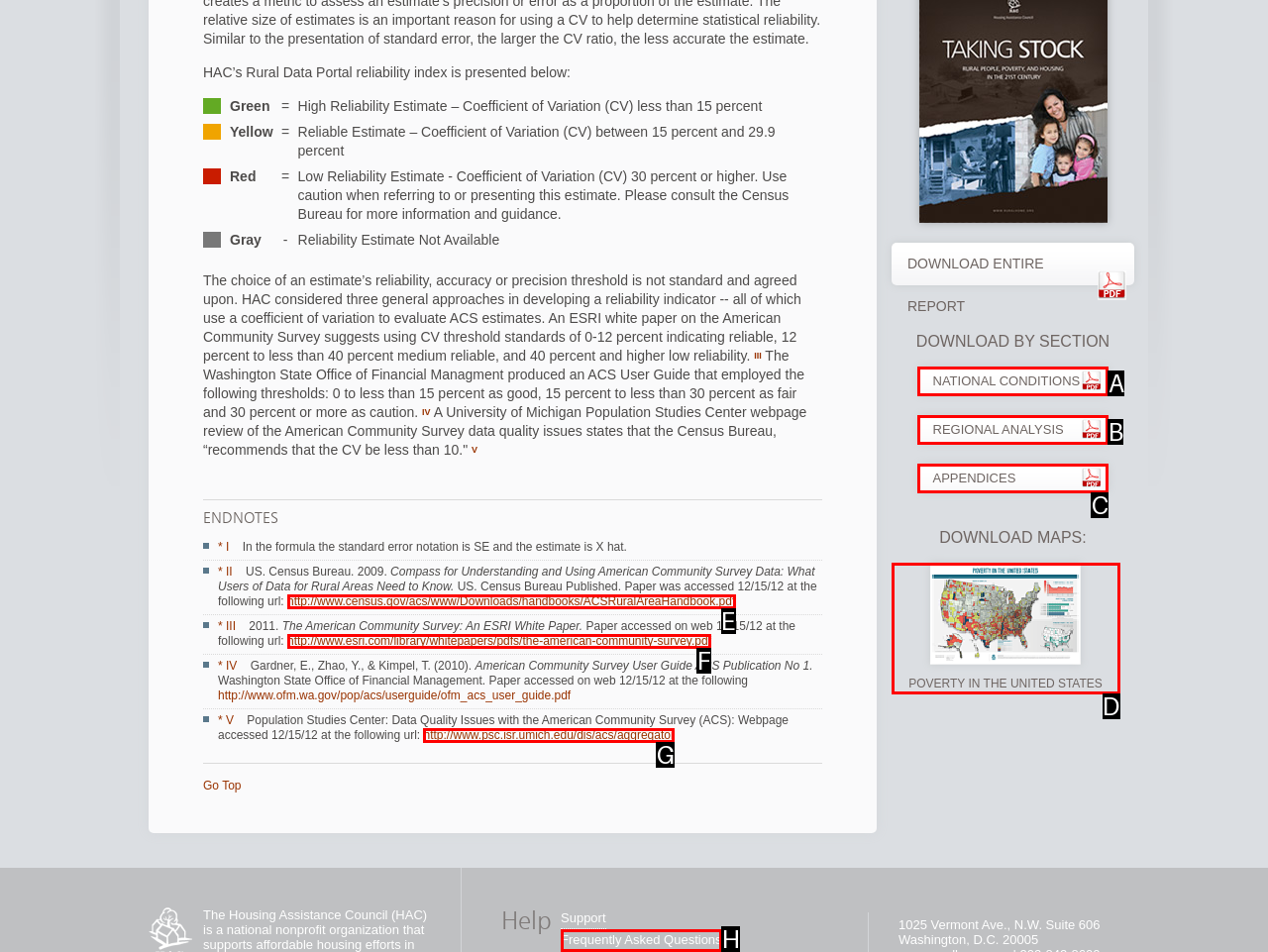Which option corresponds to the following element description: Poverty in the United States?
Please provide the letter of the correct choice.

D